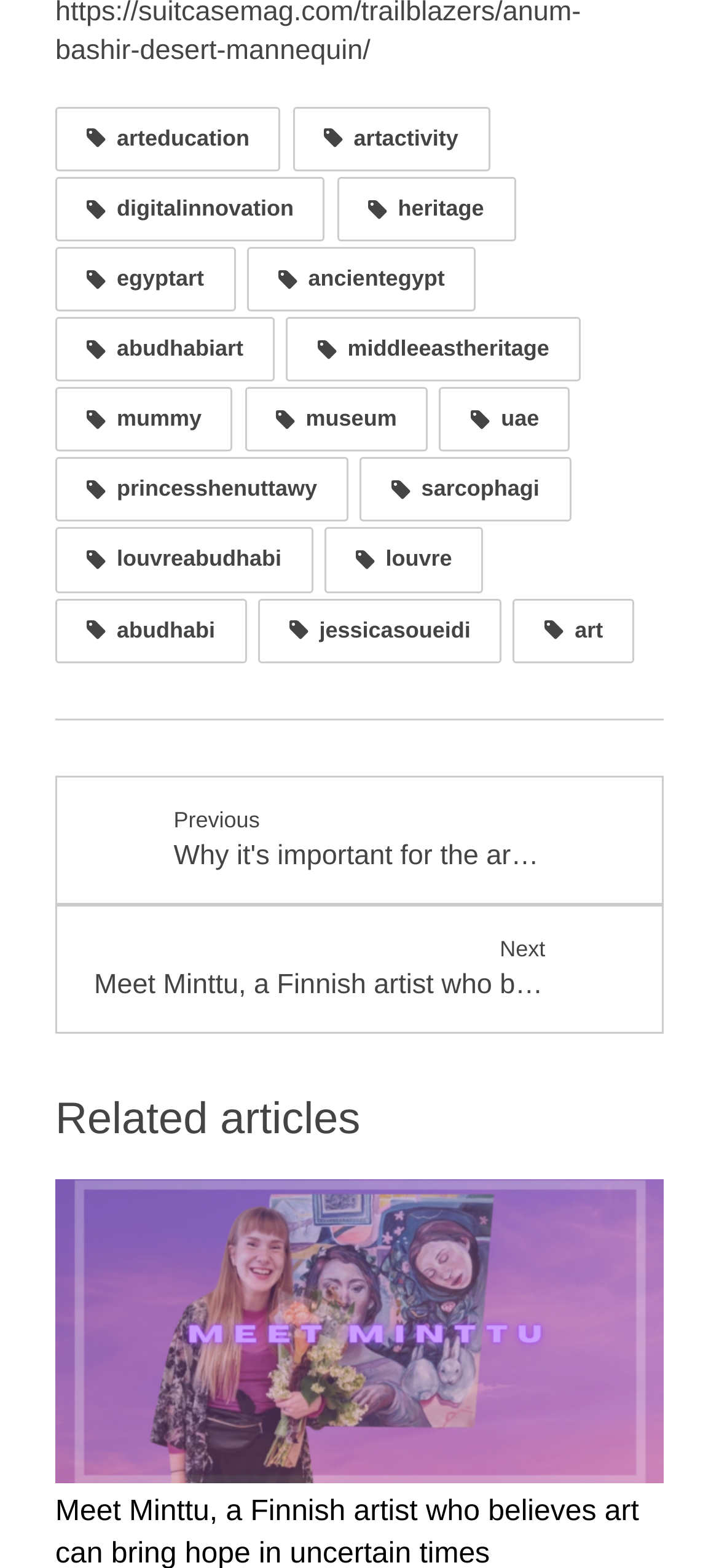Find the bounding box coordinates of the clickable element required to execute the following instruction: "Visit the Louvre Abu Dhabi website". Provide the coordinates as four float numbers between 0 and 1, i.e., [left, top, right, bottom].

[0.077, 0.337, 0.435, 0.378]